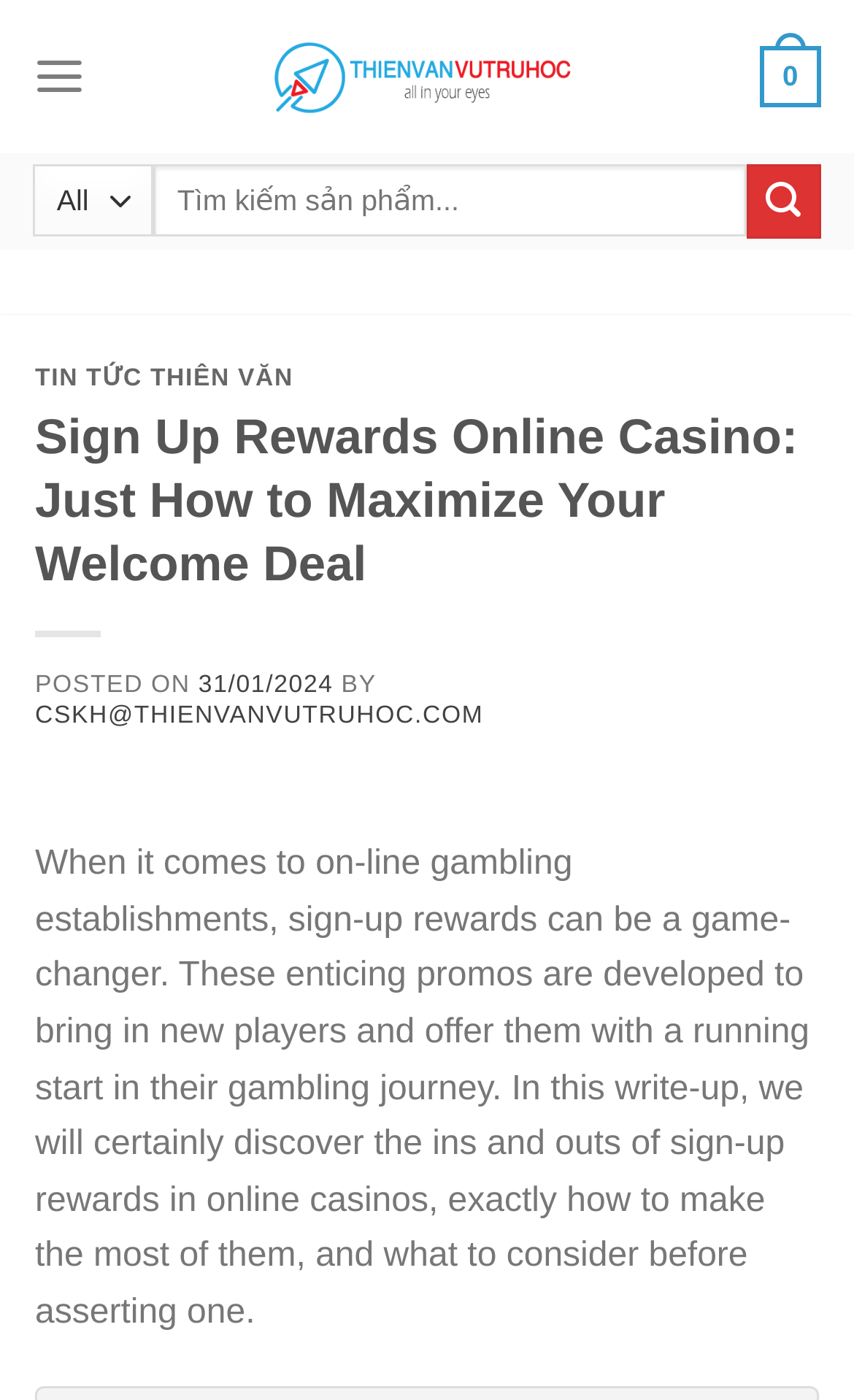Illustrate the webpage's structure and main components comprehensively.

The webpage appears to be an article about online casino sign-up rewards. At the top left, there is a link to "Thiên Văn Vũ Trụ Học" accompanied by an image with the same name. Next to it, there is a "Menu" link that controls the main menu. On the top right, there is a link with the text "0". Below the top section, there is a search bar with a combobox and a submit button.

The main content of the webpage is divided into sections. The first section has a heading "TIN TỨC THIÊN VĂN" with a link to the same title. Below it, there is a heading "Sign Up Rewards Online Casino: Just How to Maximize Your Welcome Deal" which is the title of the article. The article's metadata is displayed, including the posting date "31/01/2024" and the author's email "CSKH@THIENVANVUTRUHOC.COM".

The main article content starts with a paragraph that explains the importance of sign-up rewards in online gambling establishments. The text describes how these rewards can attract new players and give them a head start in their gambling journey. The article promises to explore the details of sign-up rewards, how to maximize them, and what to consider before claiming one.